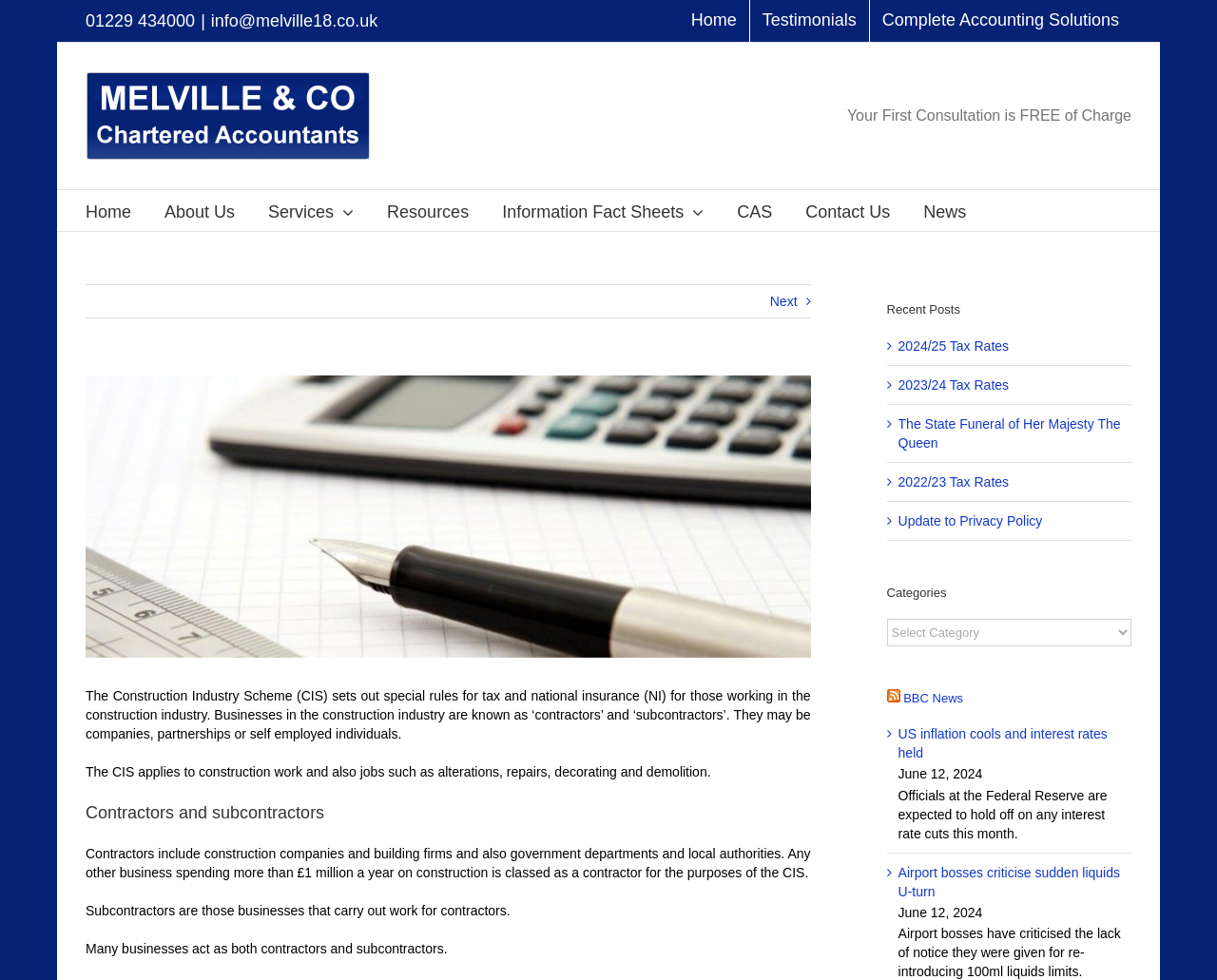Respond to the question below with a concise word or phrase:
What is the link to the email address at the top of the page?

info@melville18.co.uk